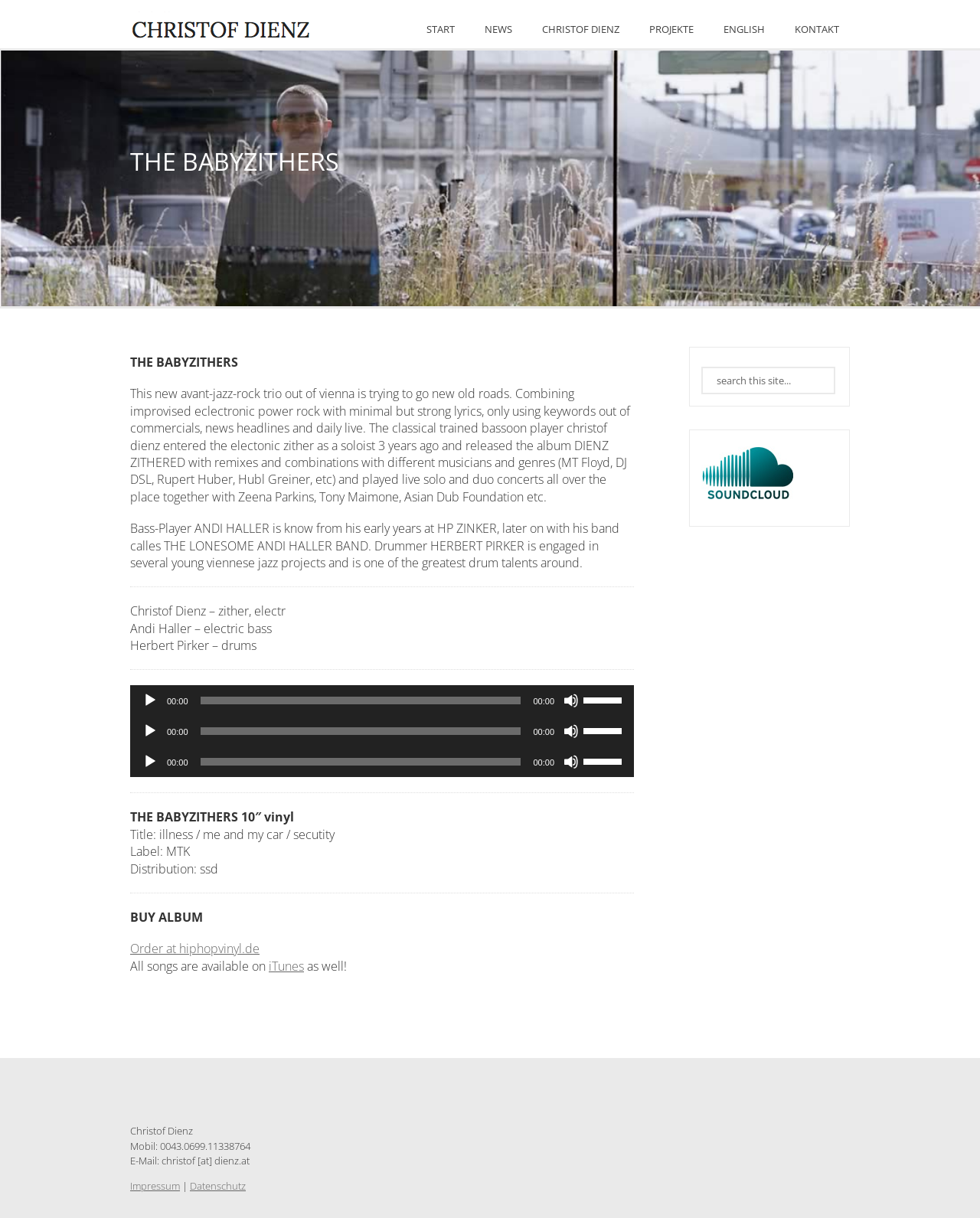Locate the bounding box coordinates of the clickable region necessary to complete the following instruction: "Order the album at hiphopvinyl.de". Provide the coordinates in the format of four float numbers between 0 and 1, i.e., [left, top, right, bottom].

[0.133, 0.772, 0.265, 0.786]